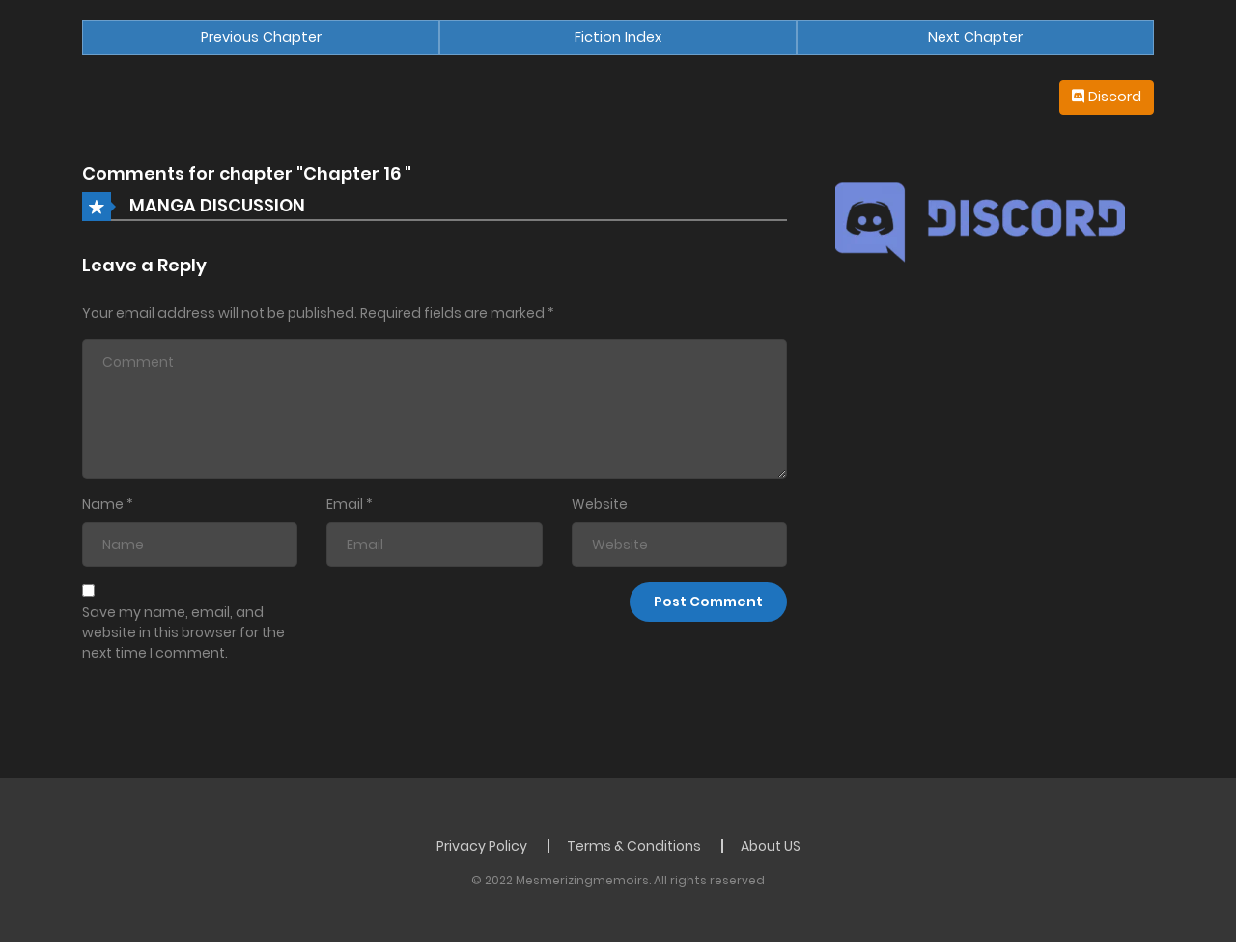What is the copyright information?
Answer the question in a detailed and comprehensive manner.

The copyright information is located at the bottom of the page and reads '© 2022 Mesmerizingmemoirs. All rights reserved'. This indicates that the website's content is owned by Mesmerizingmemoirs and is protected by copyright law.